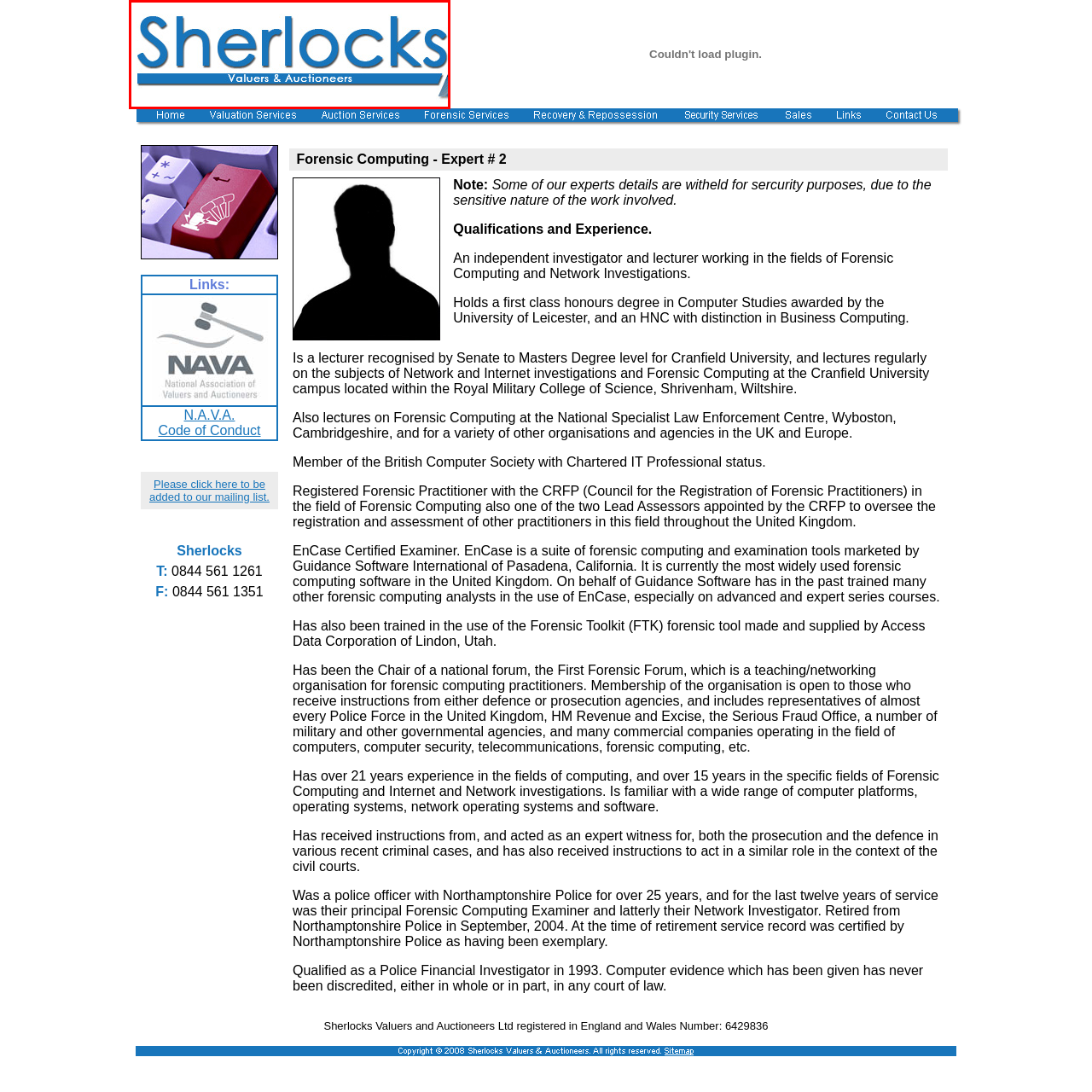What is the tone of the overall design? Please look at the image within the red bounding box and provide a one-word or short-phrase answer based on what you see.

Professional and clean